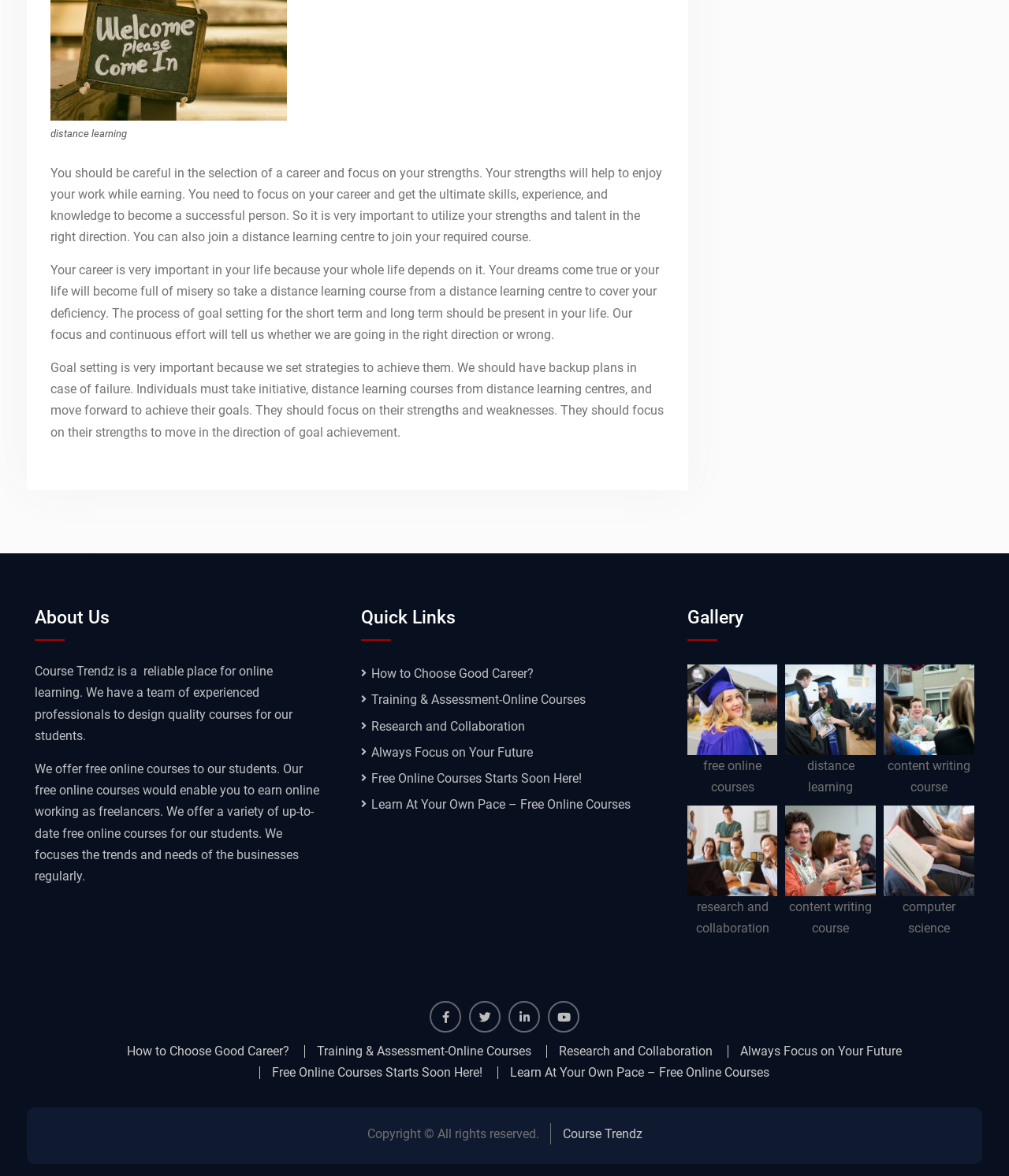What type of courses are offered on this website?
Refer to the image and give a detailed answer to the question.

The website mentions 'free online courses' and has links to specific courses such as 'Training & Assessment-Online Courses', 'Research and Collaboration', and 'Learn At Your Own Pace – Free Online Courses'. This suggests that the website offers a variety of free online courses to its users.